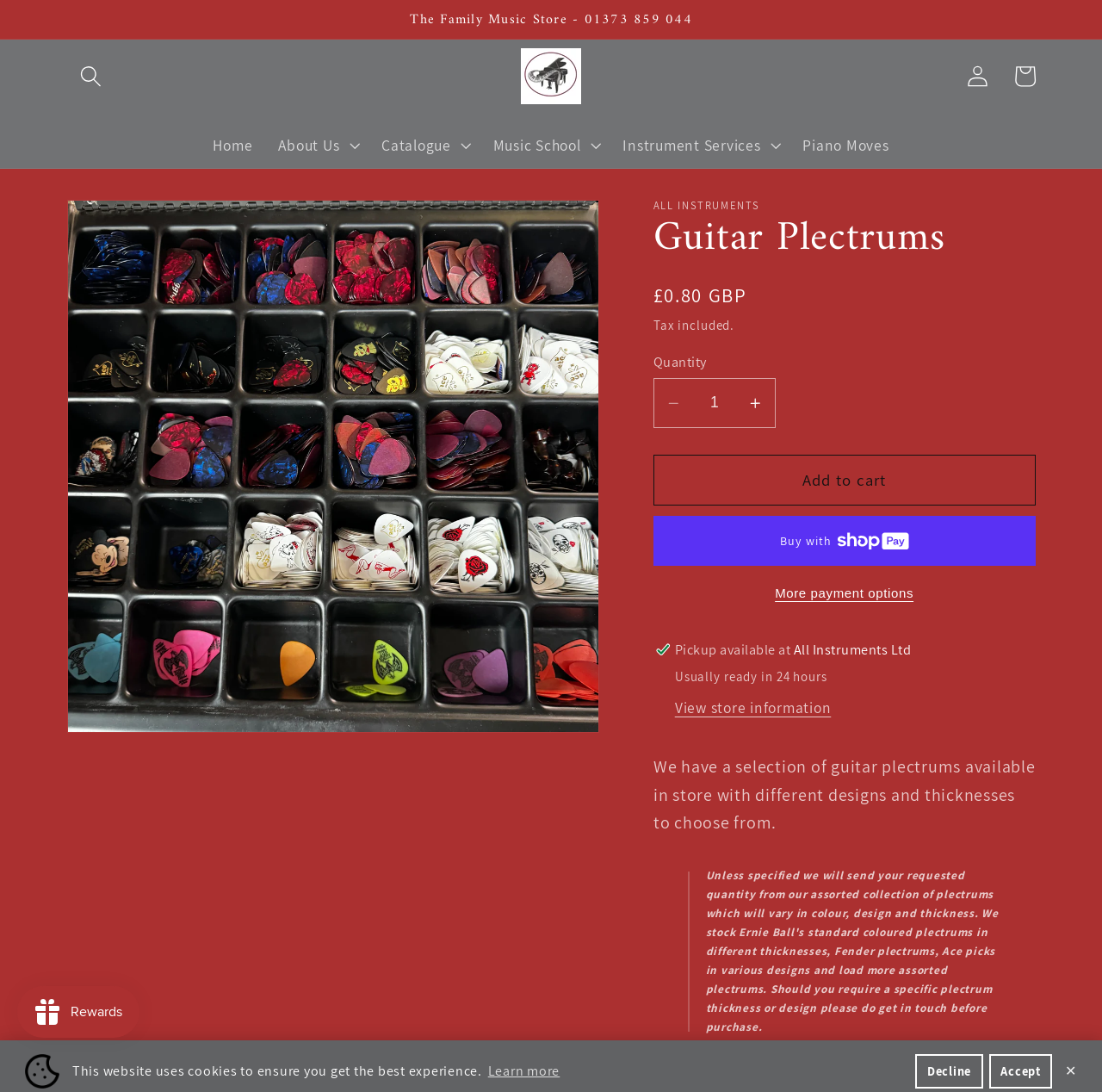Identify the bounding box coordinates of the region that should be clicked to execute the following instruction: "Search for products".

[0.061, 0.048, 0.104, 0.091]